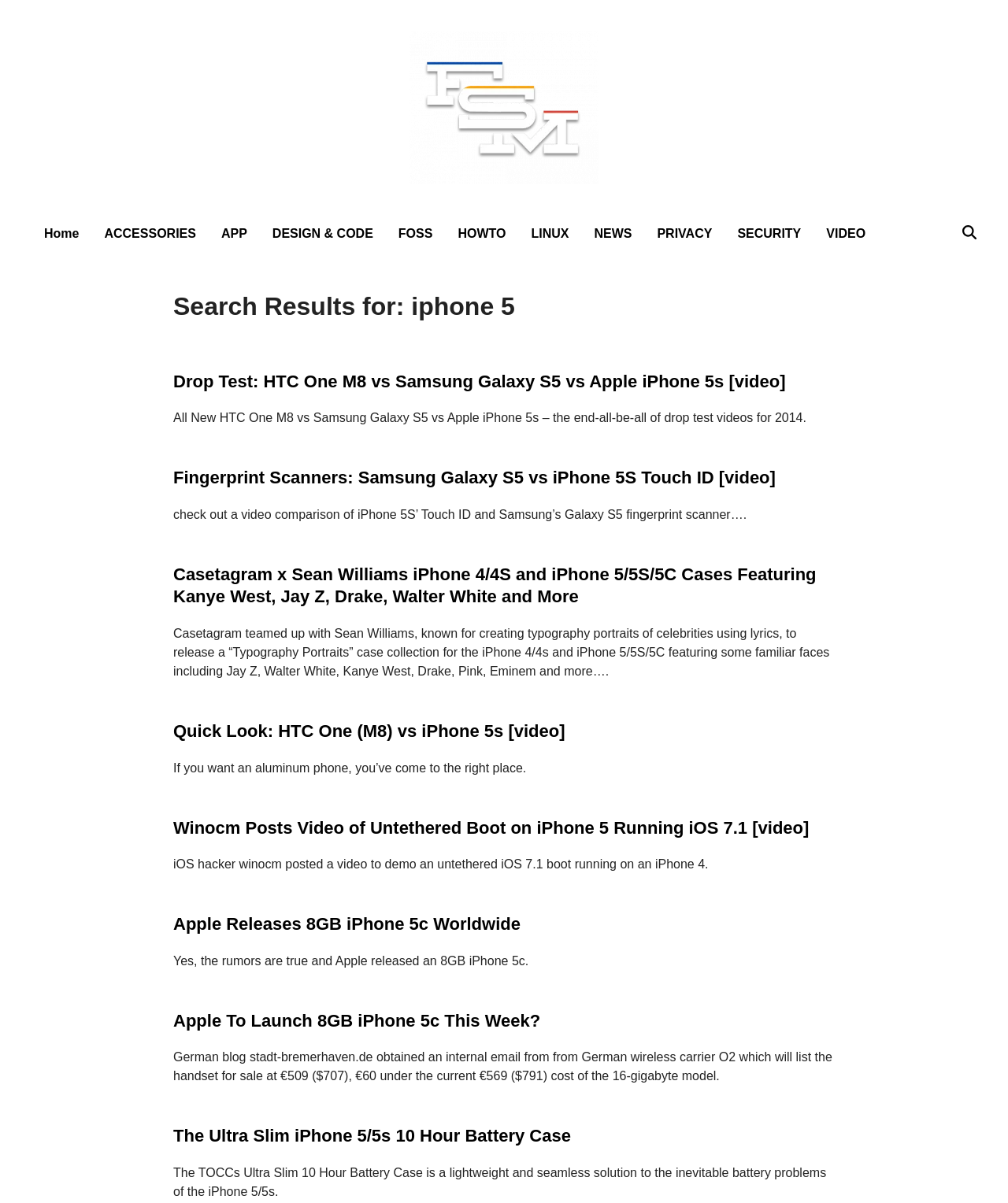What is the last article about?
Please look at the screenshot and answer using one word or phrase.

Ultra Slim iPhone 5/5s 10 Hour Battery Case